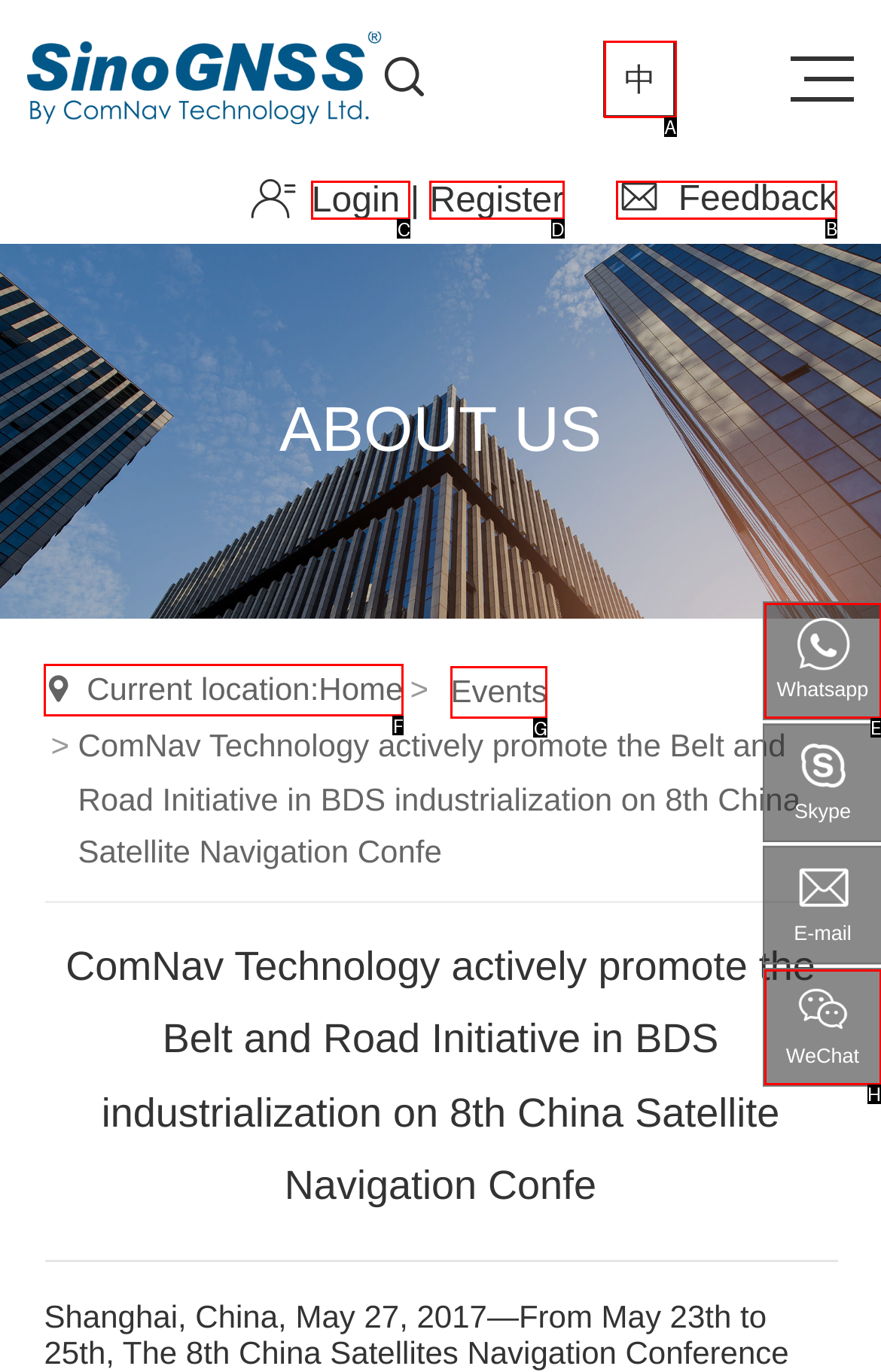Choose the HTML element that needs to be clicked for the given task: Contact the team via email Respond by giving the letter of the chosen option.

None